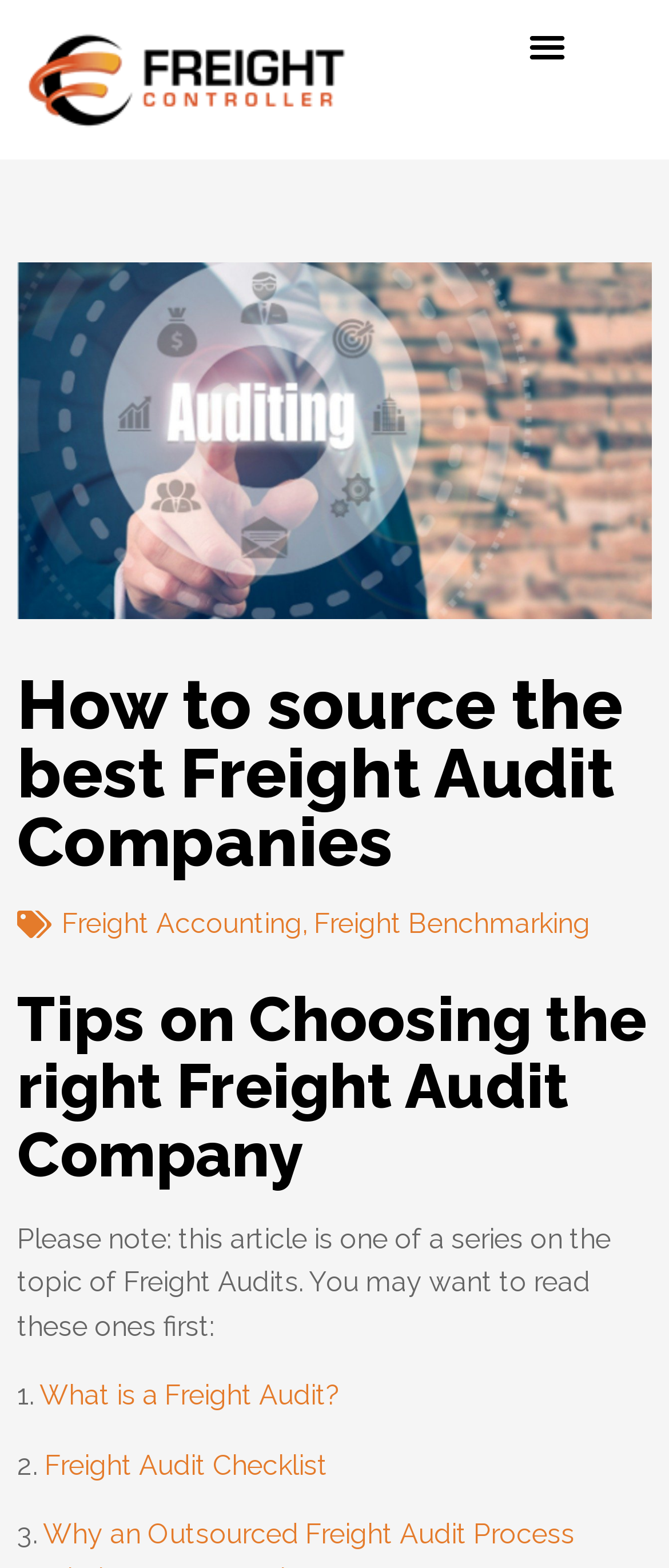What is the purpose of the article?
Based on the visual content, answer with a single word or a brief phrase.

To help choose the best freight audit provider